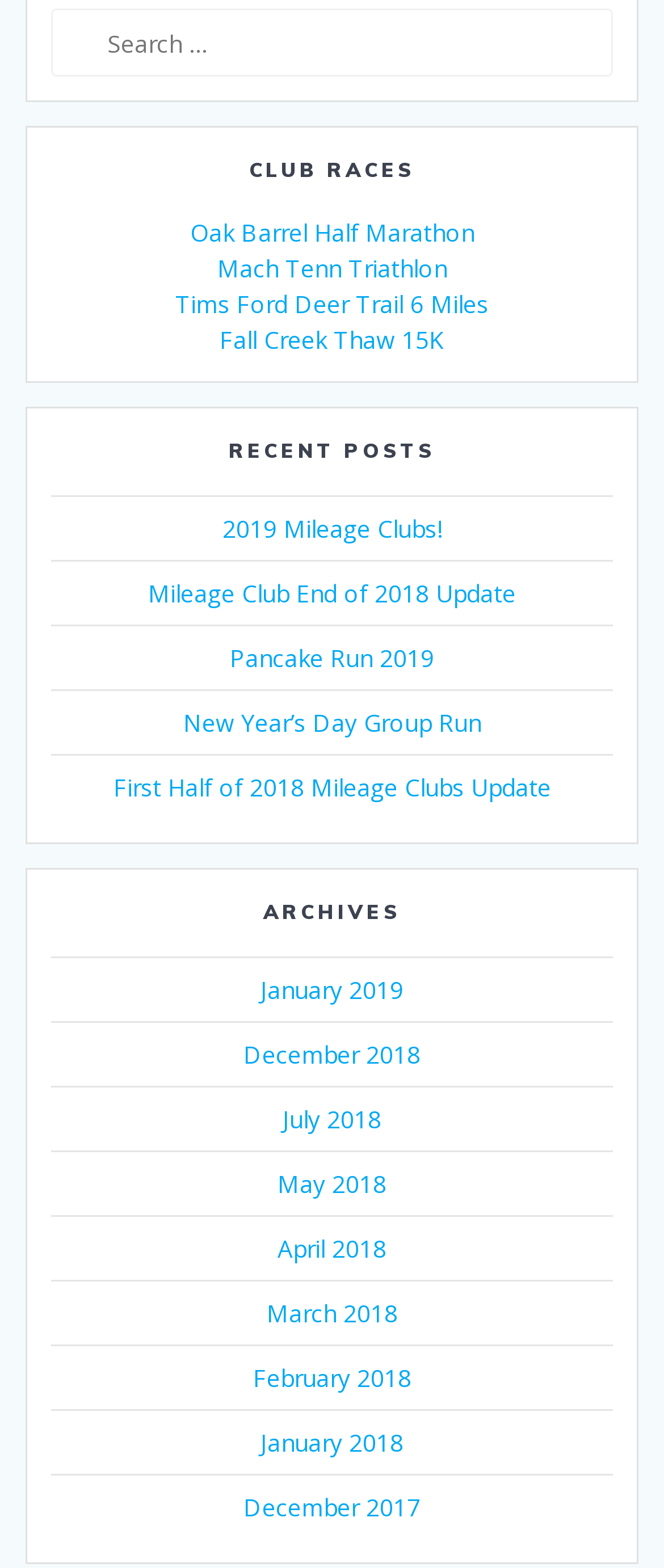Identify the coordinates of the bounding box for the element that must be clicked to accomplish the instruction: "Read the 2019 Mileage Clubs! post".

[0.335, 0.327, 0.665, 0.348]